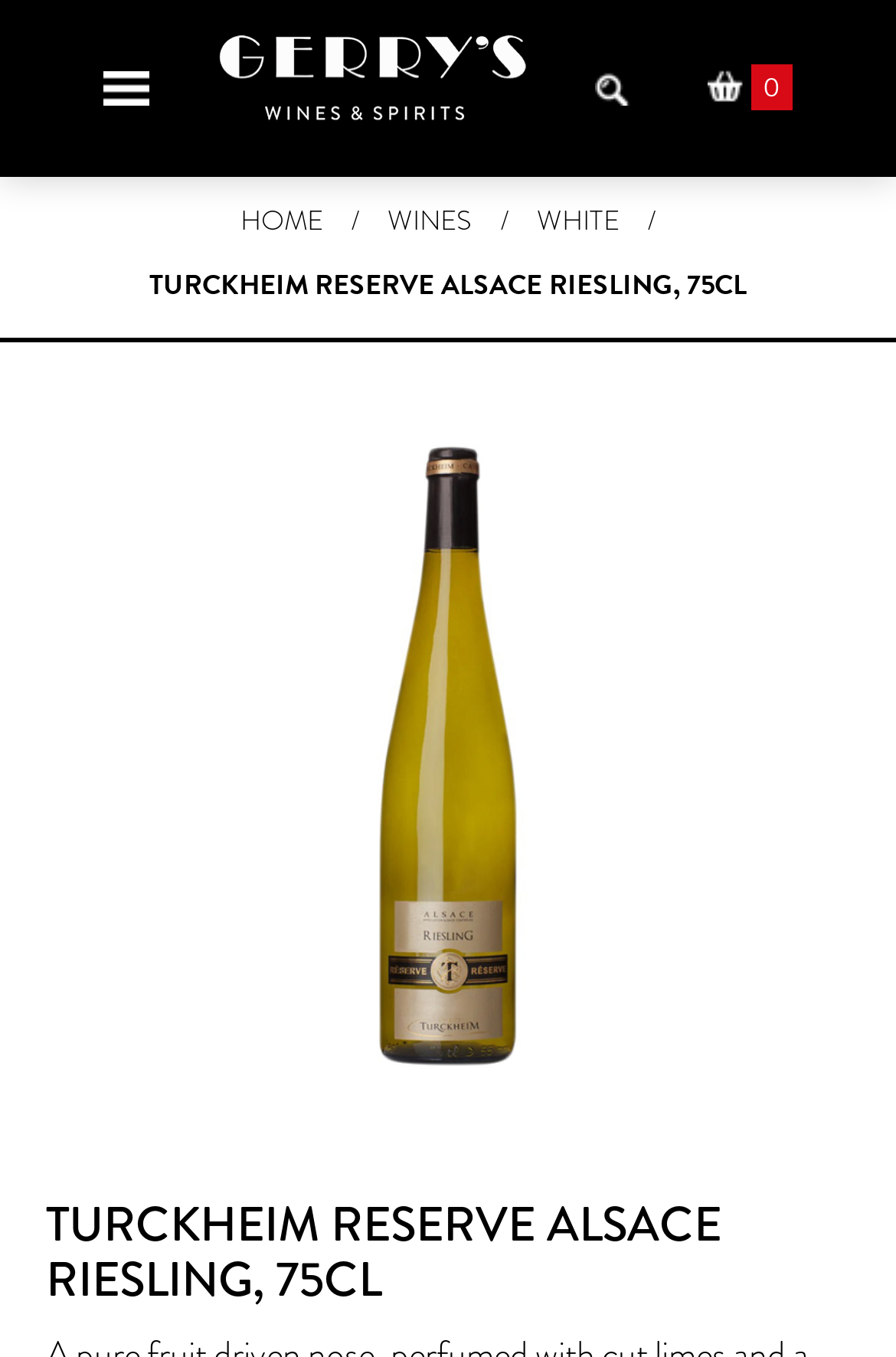Describe all visible elements and their arrangement on the webpage.

This webpage is about a wine product, specifically the Turckheim Reserve Alsace Riesling, 75cl. At the top left corner, there is a link to "Gerrys" accompanied by an image with the same name. Below this, there is a navigation menu with links to "HOME", "WINES", and "WHITE", separated by a forward slash. 

On the right side of the navigation menu, there is a link with the text "0". 

The main content of the page is focused on the wine product, with a large image of the wine bottle taking up most of the page. Above the image, there is a heading with the product name "TURCKHEIM RESERVE ALSACE RIESLING, 75CL". 

Below the navigation menu, there is a static text with the same product name, but in a smaller font size. 

The webpage also has a brief description of the wine, mentioning its fruity and perfumed characteristics, with notes of cut limes, spirit, and white peach flavors.